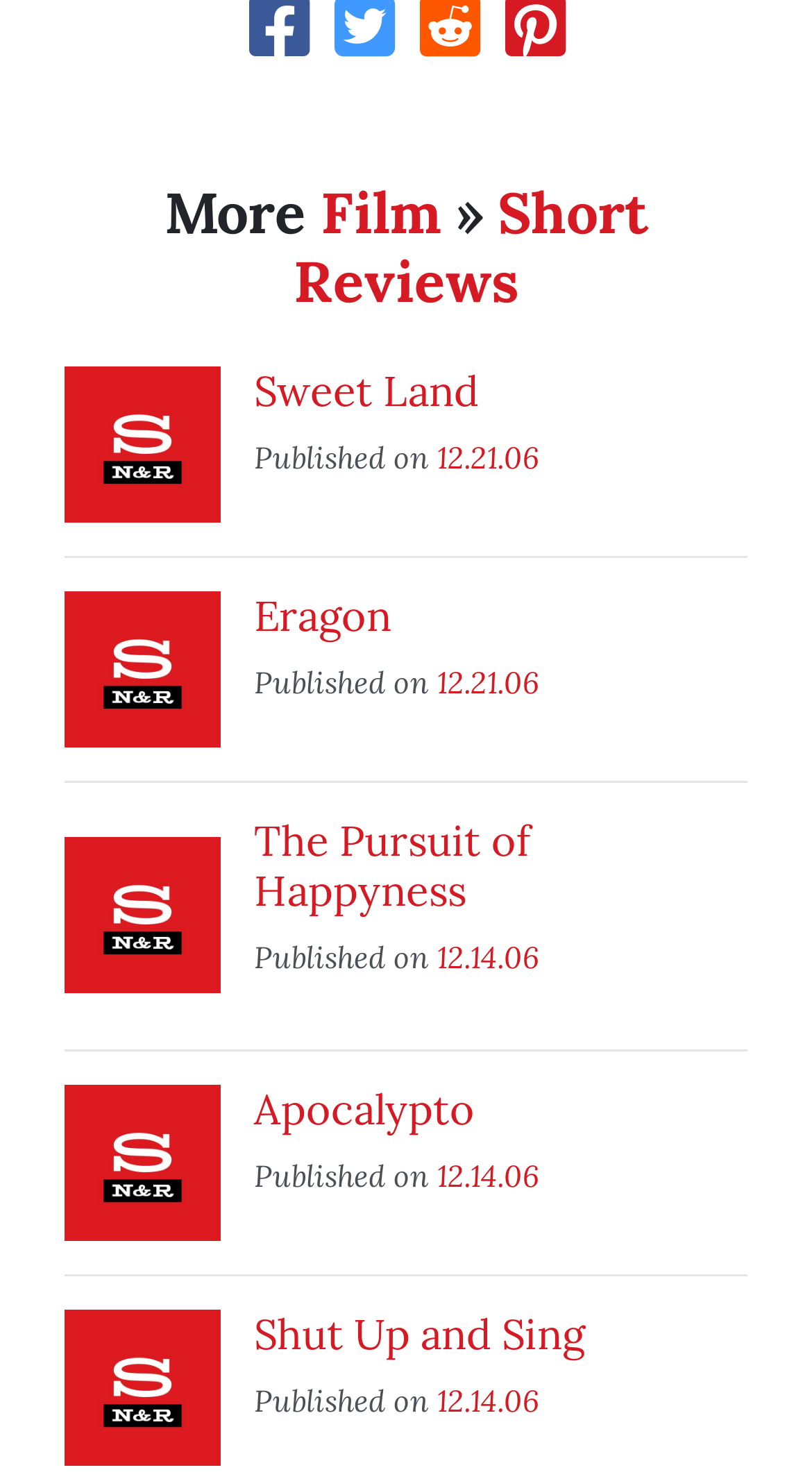Please find the bounding box coordinates of the element that you should click to achieve the following instruction: "Click on the Film link". The coordinates should be presented as four float numbers between 0 and 1: [left, top, right, bottom].

[0.395, 0.12, 0.544, 0.168]